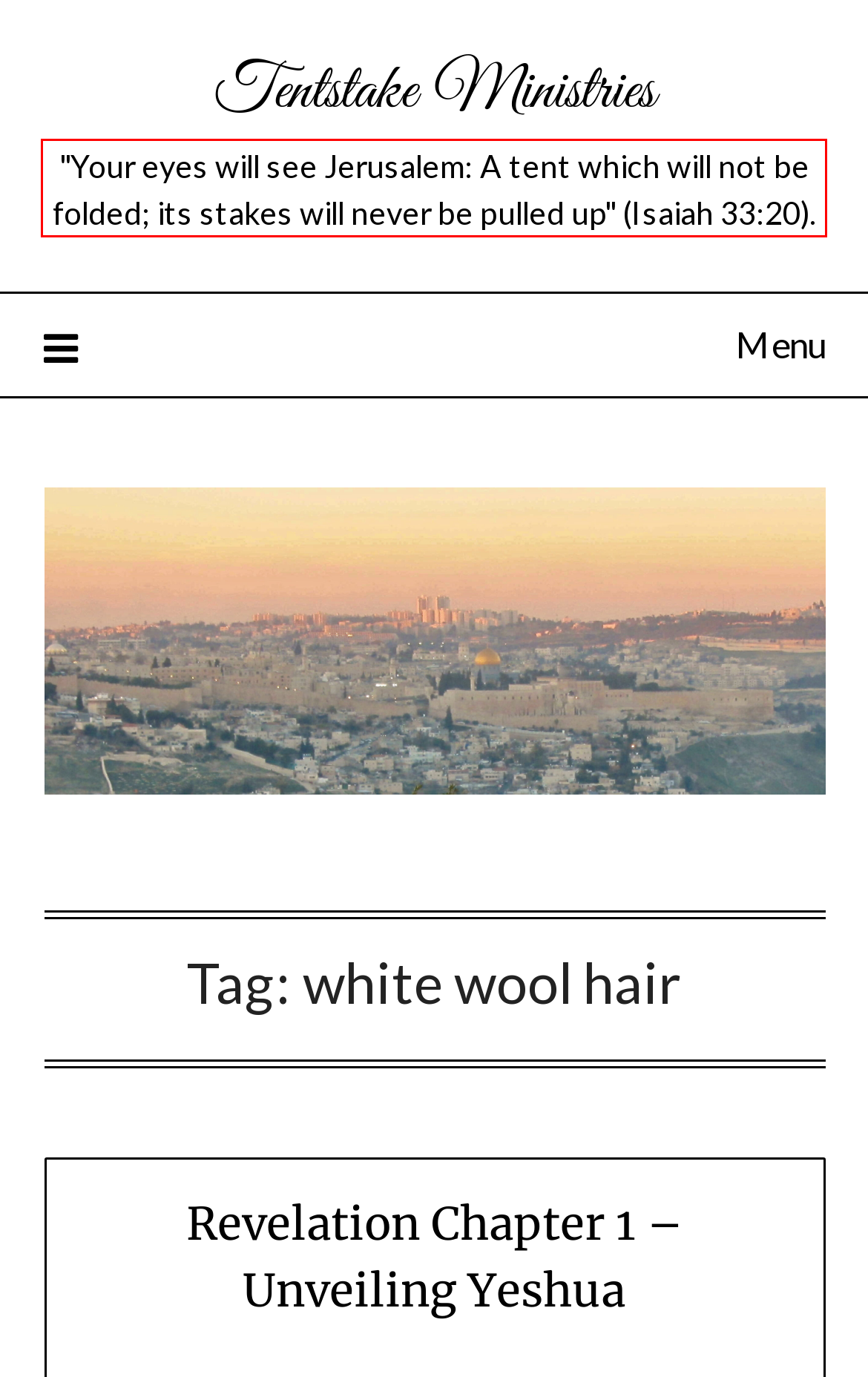You are provided with a screenshot of a webpage that includes a UI element enclosed in a red rectangle. Extract the text content inside this red rectangle.

"Your eyes will see Jerusalem: A tent which will not be folded; its stakes will never be pulled up" (Isaiah 33:20).